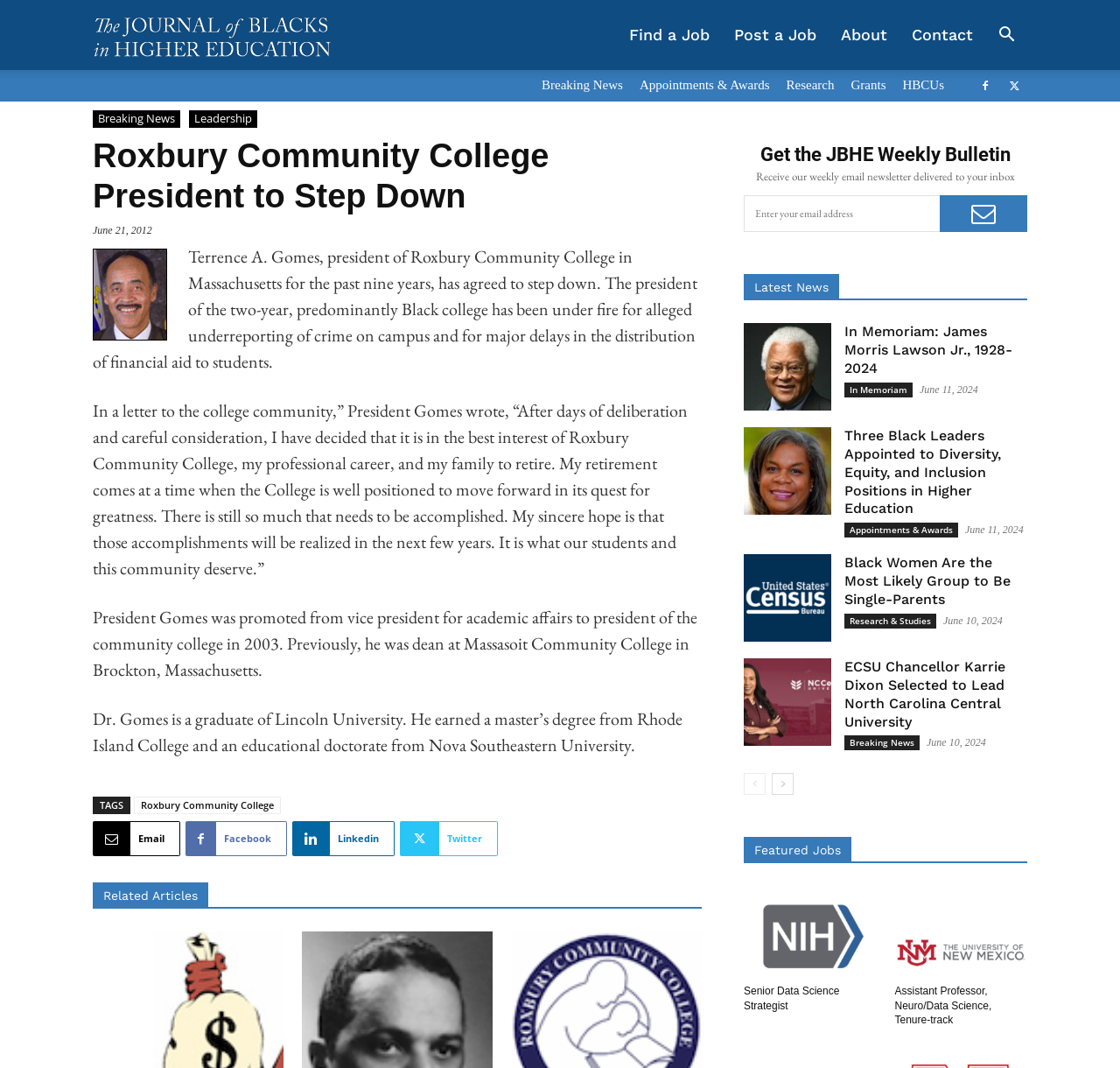Could you highlight the region that needs to be clicked to execute the instruction: "Read the article 'Roxbury Community College President to Step Down'"?

[0.083, 0.128, 0.627, 0.203]